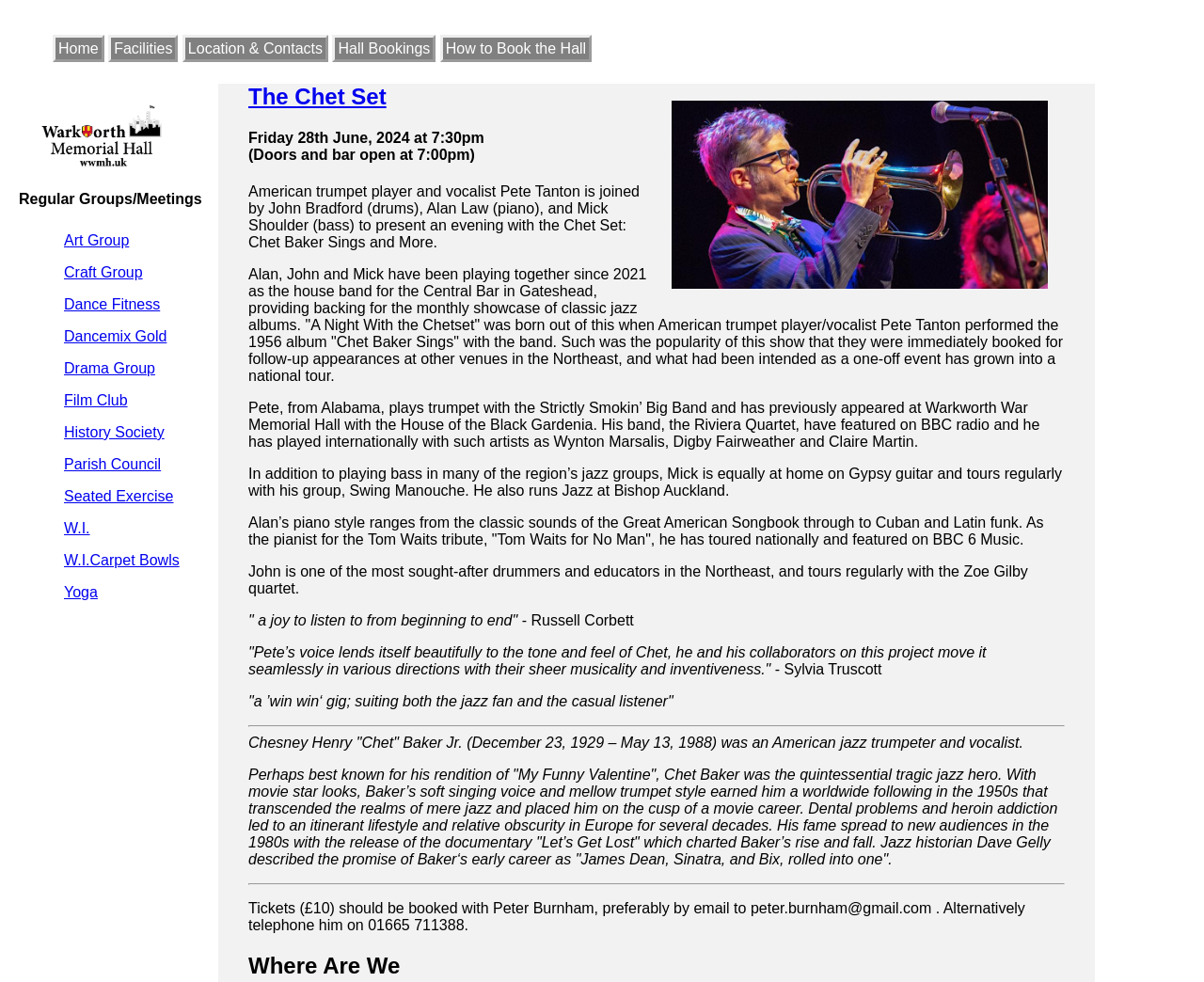How much do tickets cost?
Your answer should be a single word or phrase derived from the screenshot.

£10